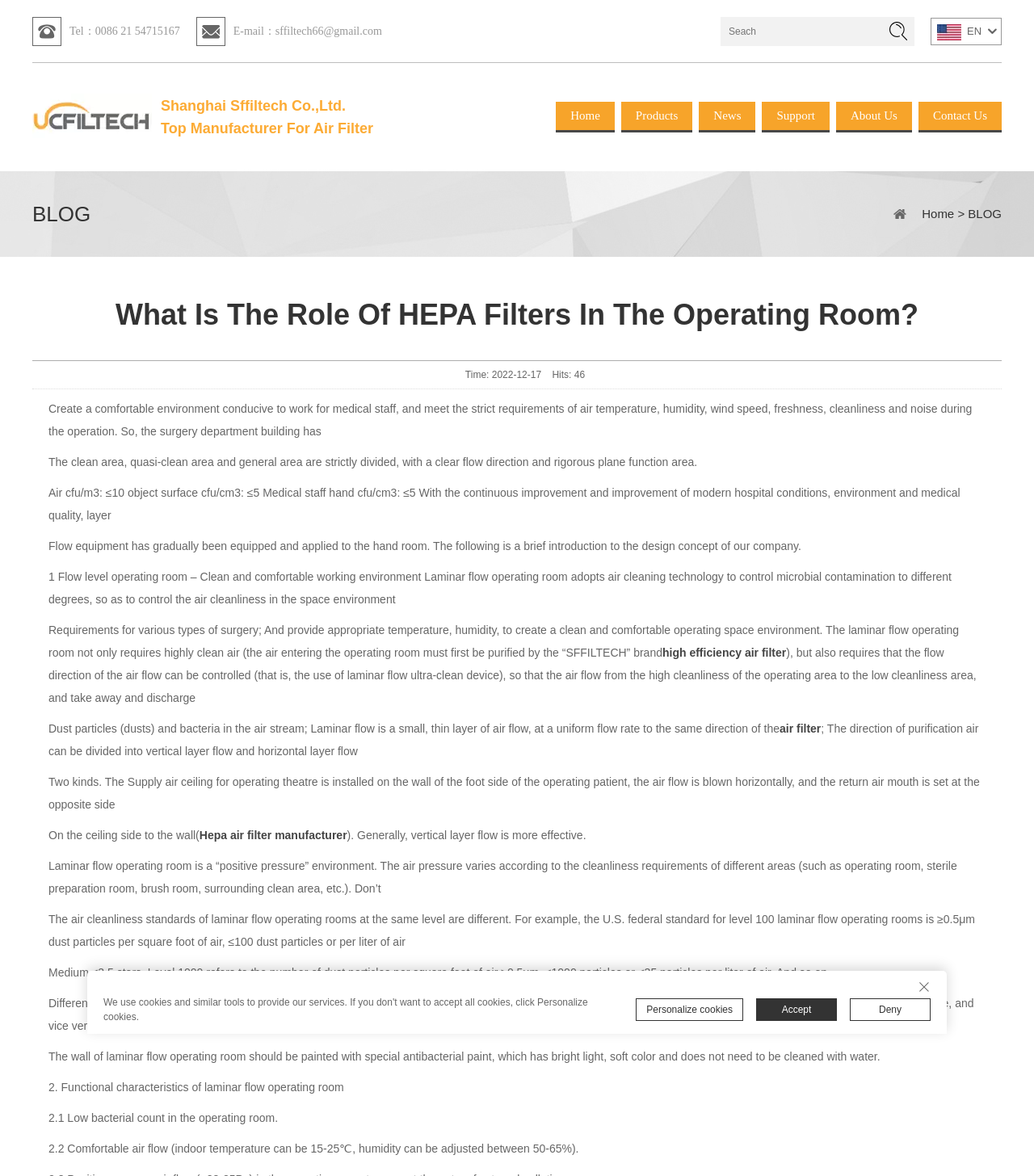Identify the bounding box coordinates of the clickable region required to complete the instruction: "Contact the company". The coordinates should be given as four float numbers within the range of 0 and 1, i.e., [left, top, right, bottom].

[0.888, 0.086, 0.969, 0.112]